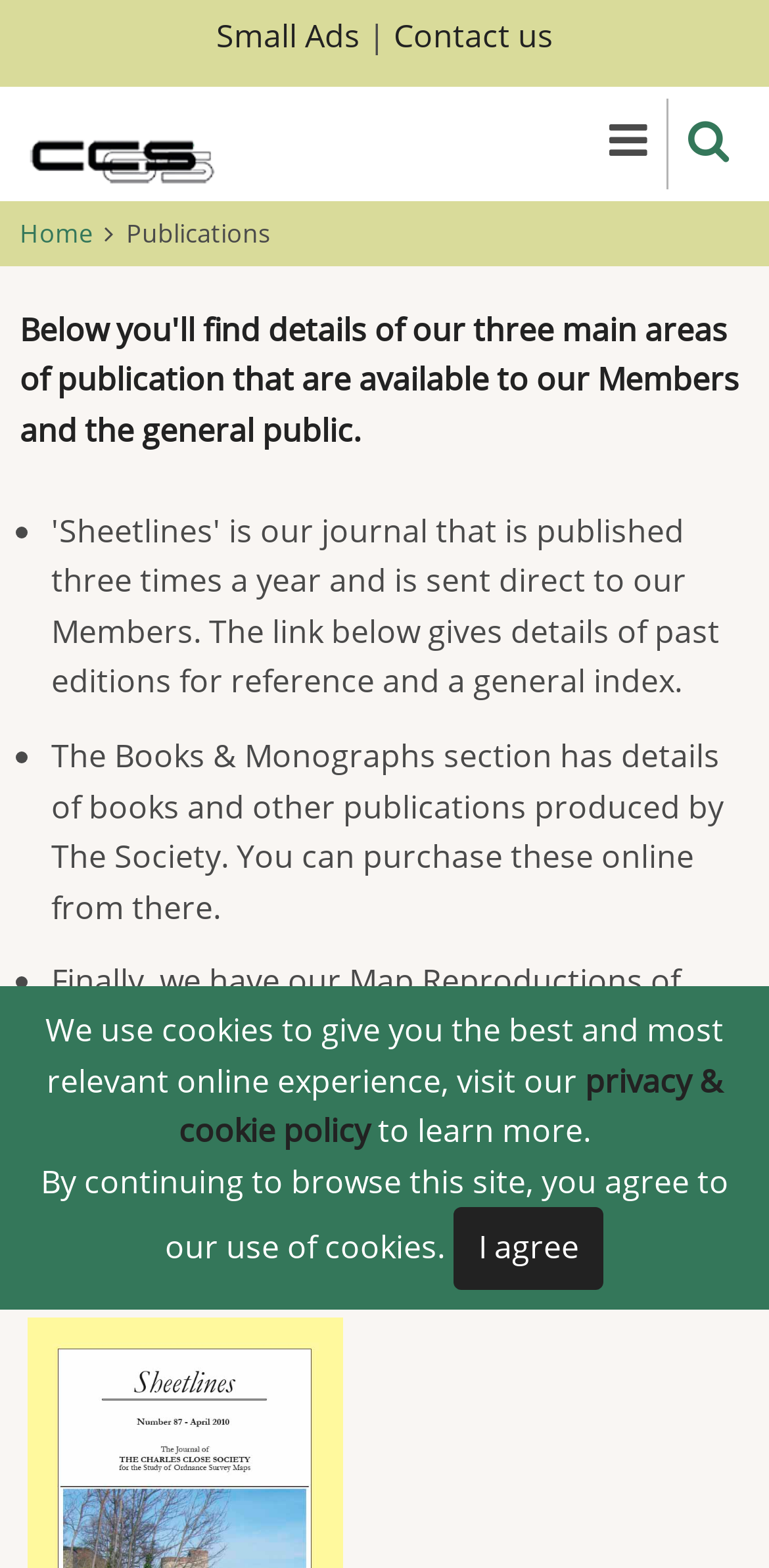Identify the bounding box coordinates for the UI element described as: "Contact us". The coordinates should be provided as four floats between 0 and 1: [left, top, right, bottom].

[0.512, 0.009, 0.719, 0.036]